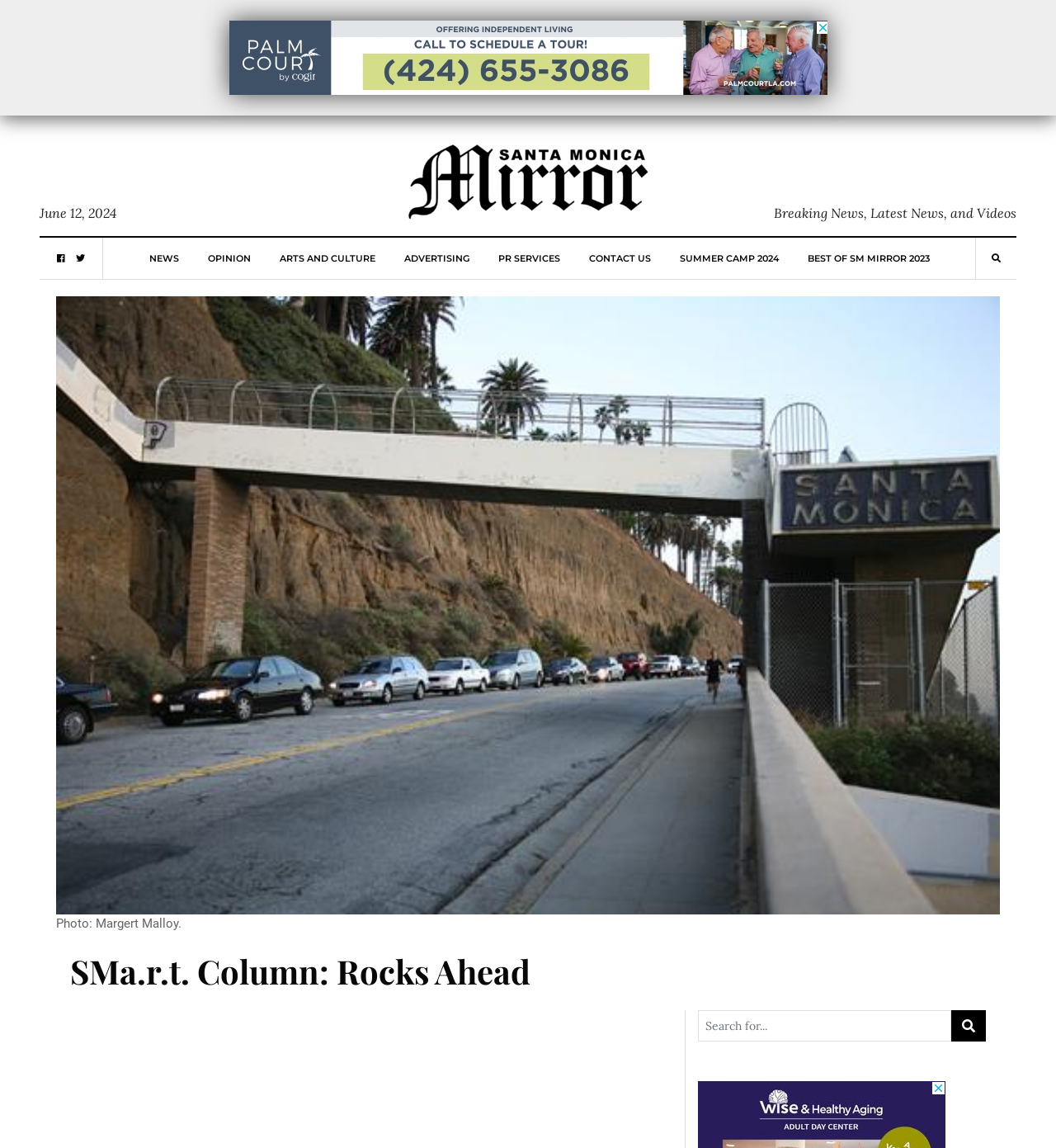Offer an in-depth caption of the entire webpage.

The webpage appears to be a news website, with a focus on the "SMa.r.t. Column: Rocks Ahead" article. At the top left, there is a link to "SM Mirror" accompanied by an image with the same name. Below this, there is a date "June 12, 2024" and a tagline "Breaking News, Latest News, and Videos" at the top right.

On the top navigation bar, there are several links to different sections of the website, including "NEWS", "OPINION", "ARTS AND CULTURE", "ADVERTISING", "PR SERVICES", "CONTACT US", "SUMMER CAMP 2024", and "BEST OF SM MIRROR 2023". These links are arranged horizontally across the page.

In the main content area, there is a large iframe taking up most of the width, which appears to be an advertisement. Below this, there is a header section with the title "SMa.r.t. Column: Rocks Ahead" and a subheading "Photo: Margert Malloy.".

At the bottom right, there is a search bar with a search box and a search button. The search button is represented by a magnifying glass icon.